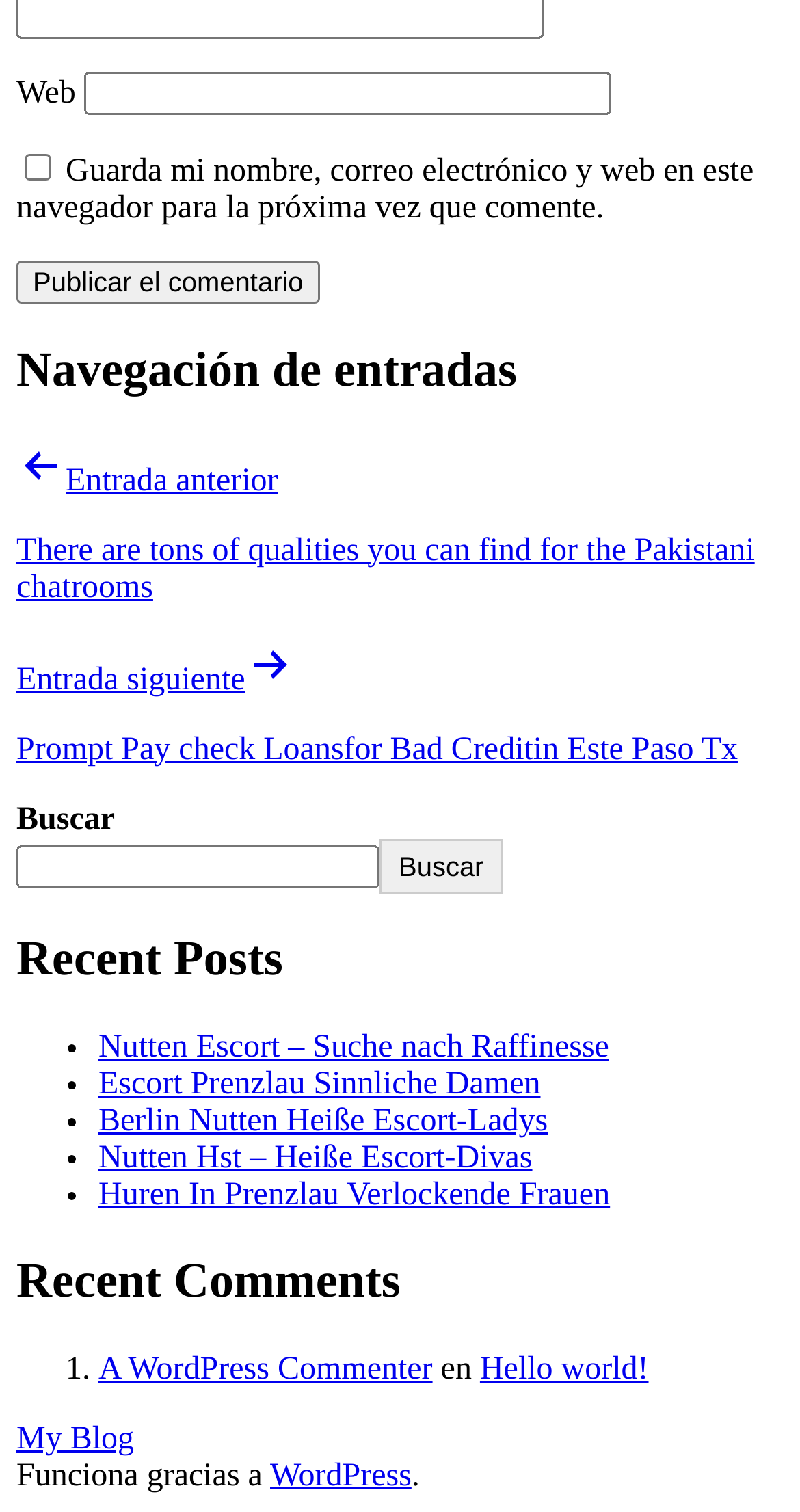Give a short answer using one word or phrase for the question:
What is the 'Recent Comments' section for?

Displaying recent comments